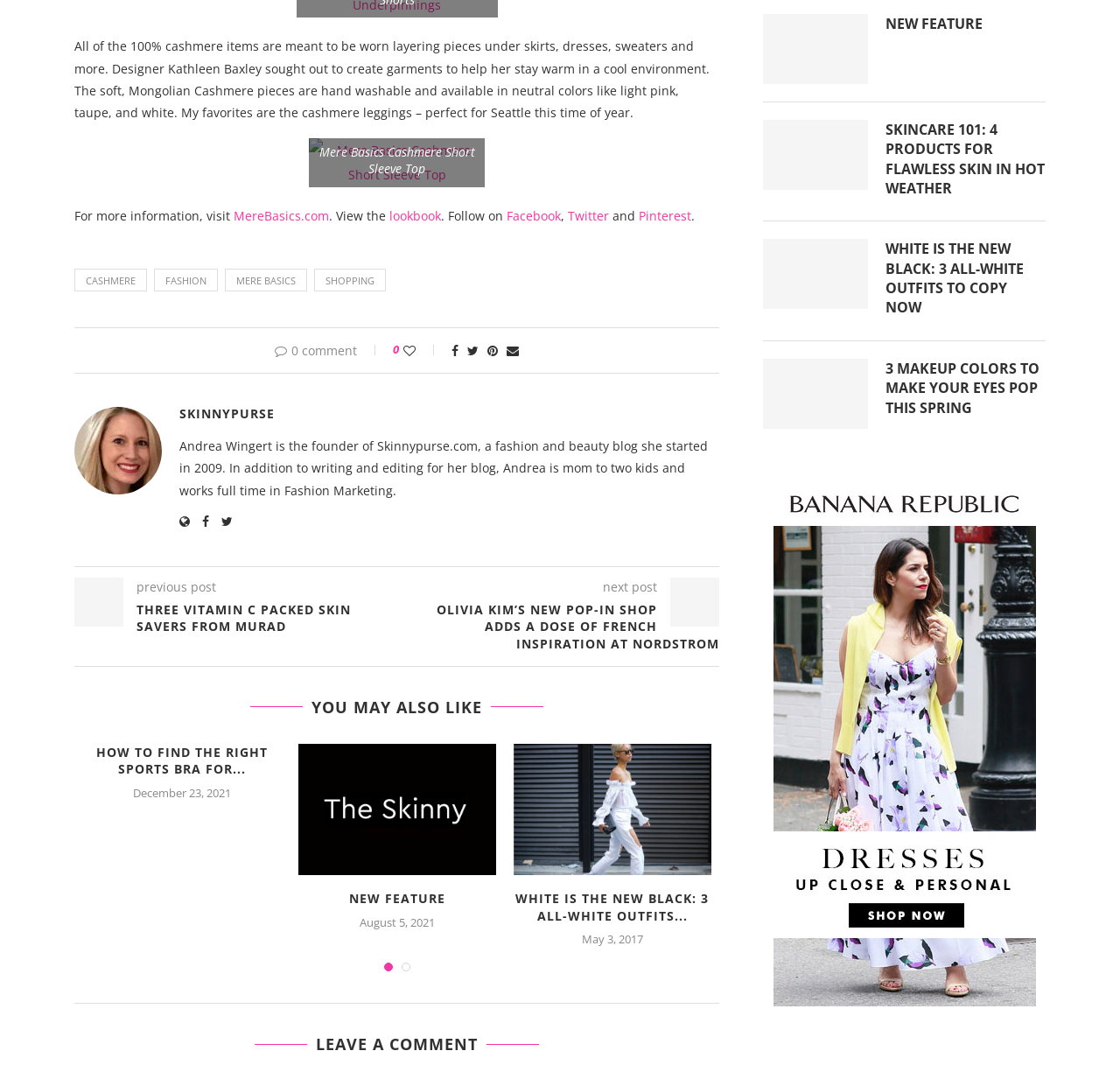What is the name of the designer mentioned in the blog post?
Please ensure your answer to the question is detailed and covers all necessary aspects.

The name of the designer mentioned in the blog post is Kathleen Baxley, as indicated by the text 'Designer Kathleen Baxley sought out to create garments to help her stay warm in a cool environment.'